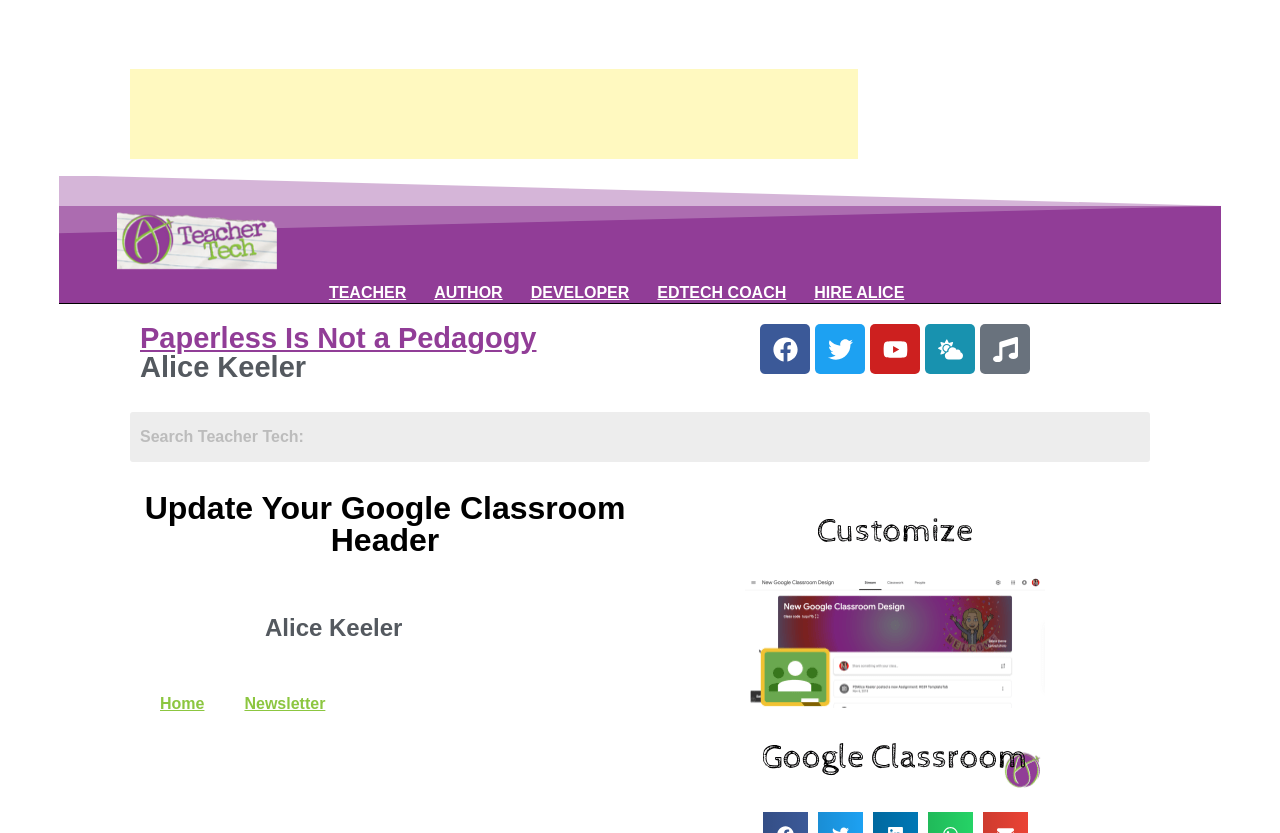Determine the bounding box coordinates for the area you should click to complete the following instruction: "Click on the 'Teacher Tech blog with Alice Keeler' link".

[0.091, 0.252, 0.216, 0.323]